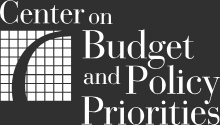What is the focus of the organization?
Using the image provided, answer with just one word or phrase.

Fiscal policy and social welfare